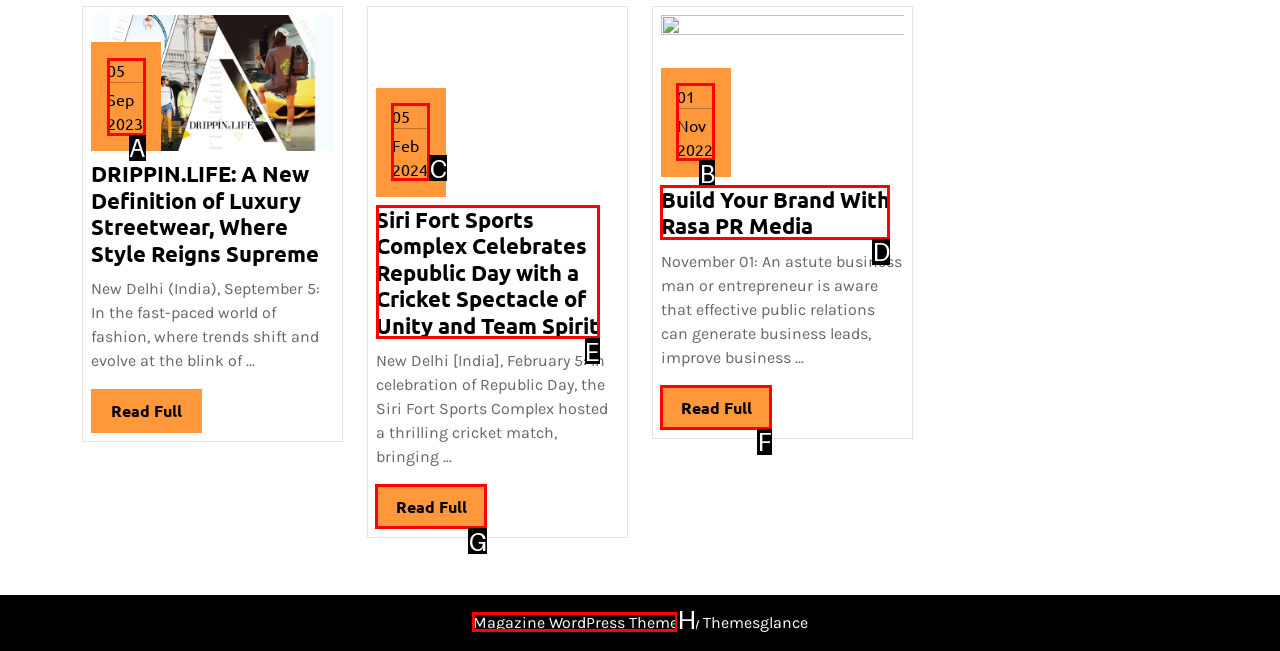Choose the letter of the UI element necessary for this task: View the full article about Siri Fort Sports Complex
Answer with the correct letter.

E